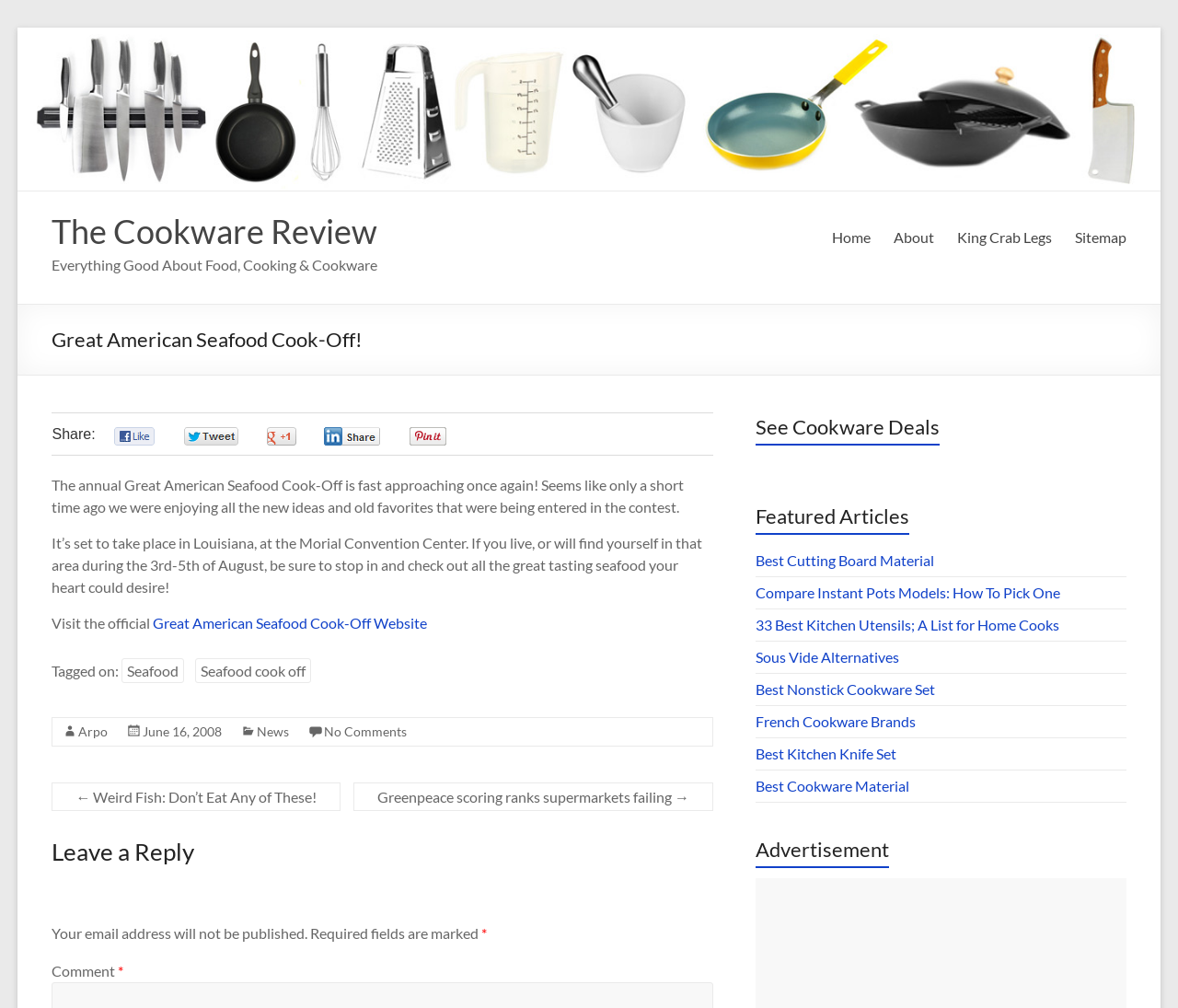Please provide a comprehensive answer to the question based on the screenshot: What is the date of the article?

The date of the article is mentioned in the footer section, which indicates that it was published on June 16, 2008.